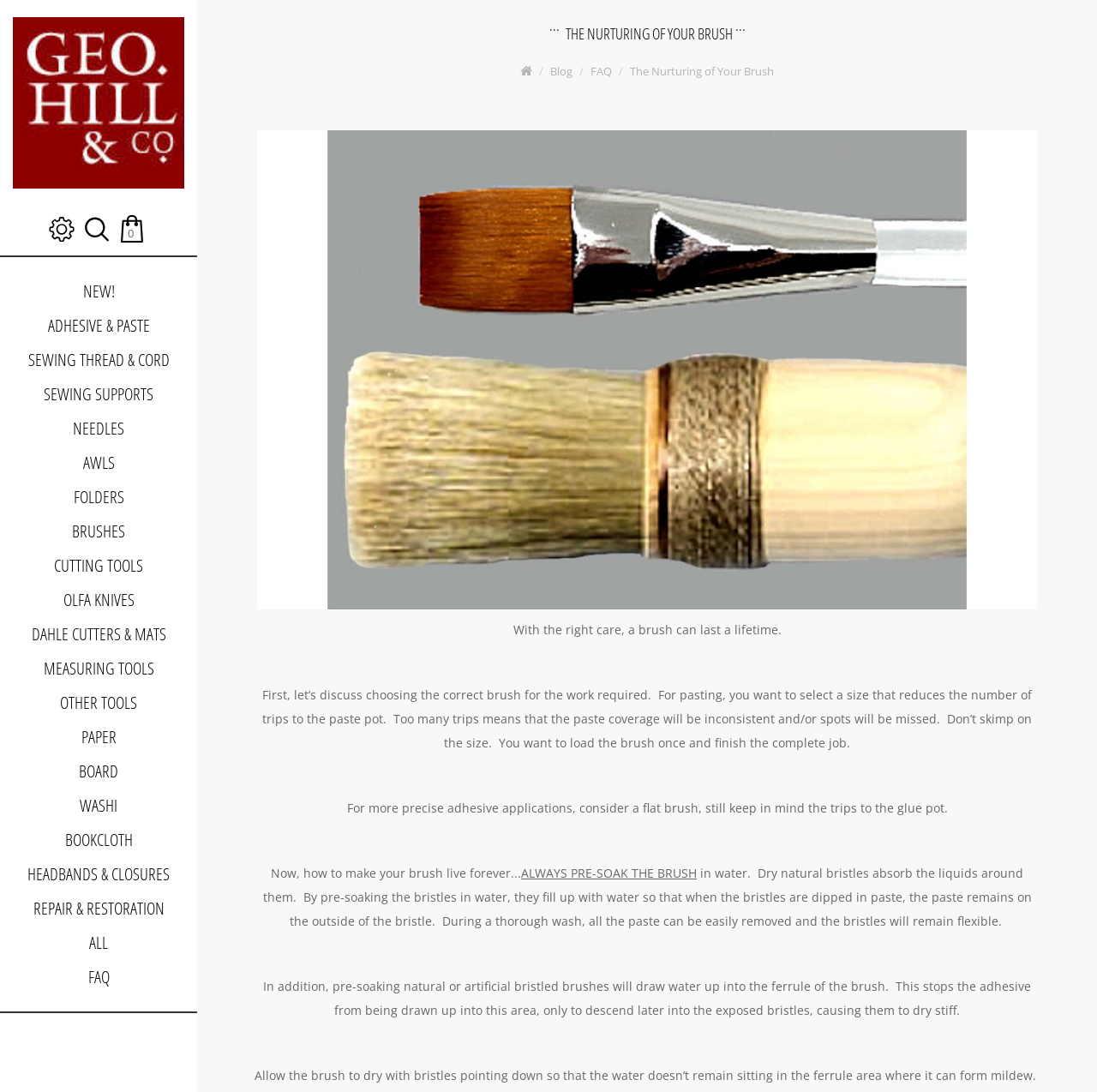Find the bounding box coordinates corresponding to the UI element with the description: "0 item(s) - $0.00". The coordinates should be formatted as [left, top, right, bottom], with values as floats between 0 and 1.

[0.111, 0.205, 0.128, 0.222]